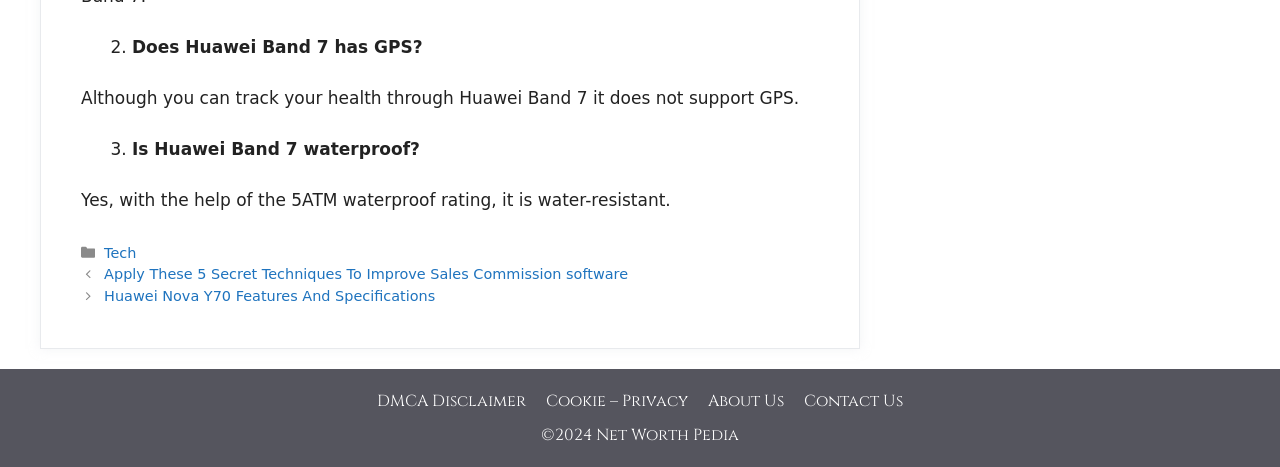Kindly provide the bounding box coordinates of the section you need to click on to fulfill the given instruction: "Check 'DMCA Disclaimer'".

[0.295, 0.835, 0.411, 0.882]